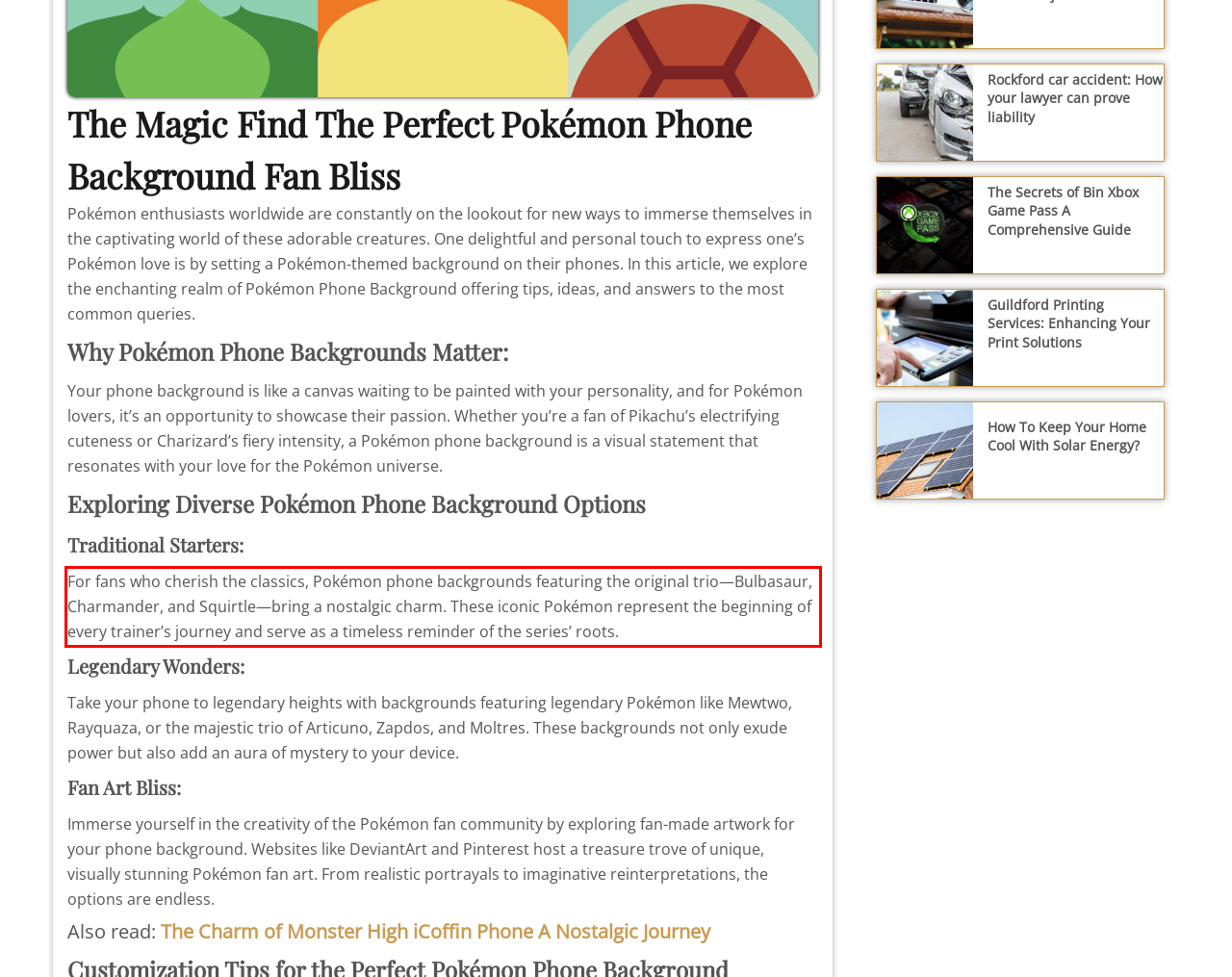Identify the red bounding box in the webpage screenshot and perform OCR to generate the text content enclosed.

For fans who cherish the classics, Pokémon phone backgrounds featuring the original trio—Bulbasaur, Charmander, and Squirtle—bring a nostalgic charm. These iconic Pokémon represent the beginning of every trainer’s journey and serve as a timeless reminder of the series’ roots.